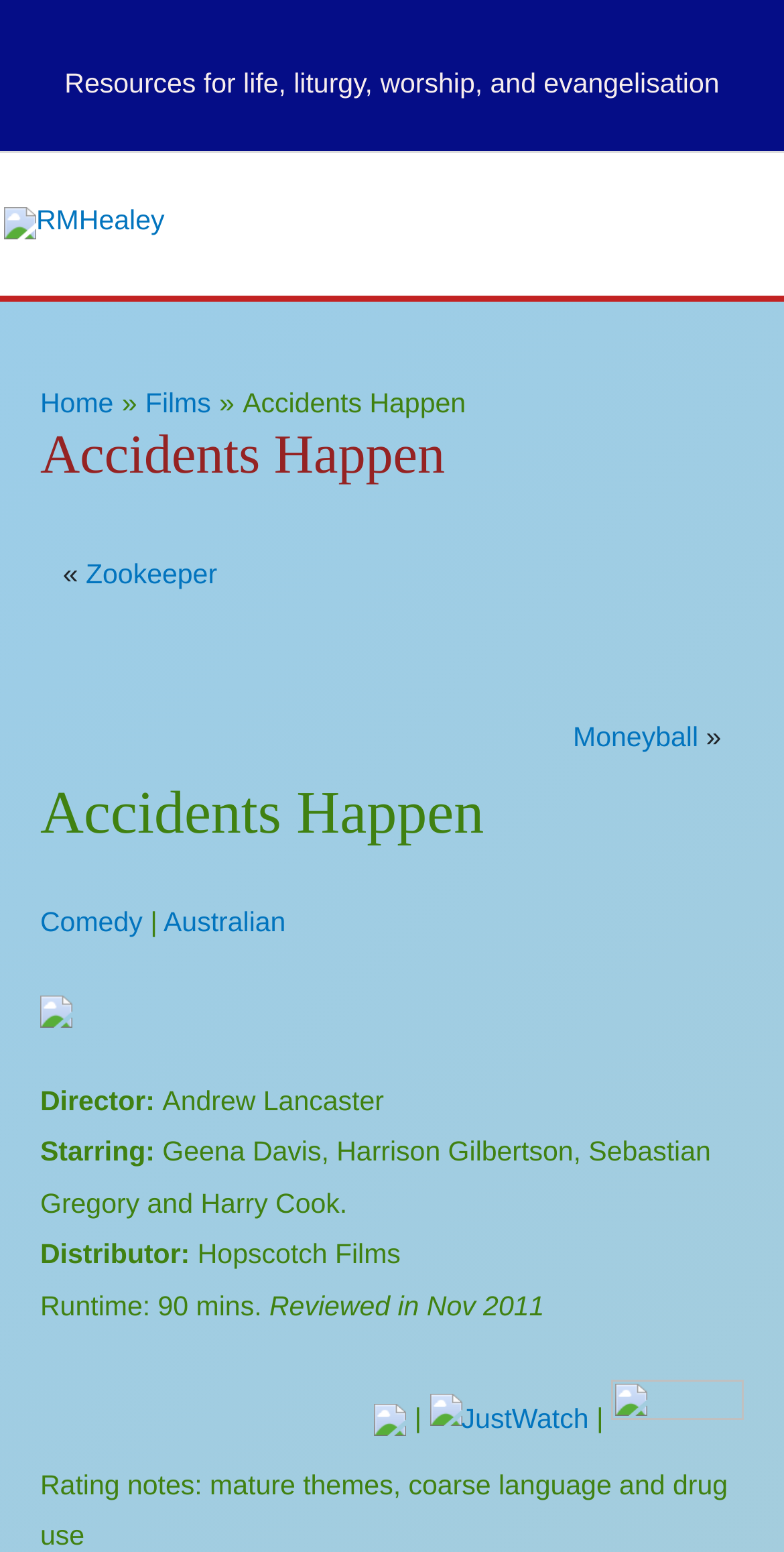Please determine the bounding box coordinates of the element's region to click for the following instruction: "Read more about 'Accidents Happen'".

[0.051, 0.497, 0.949, 0.552]